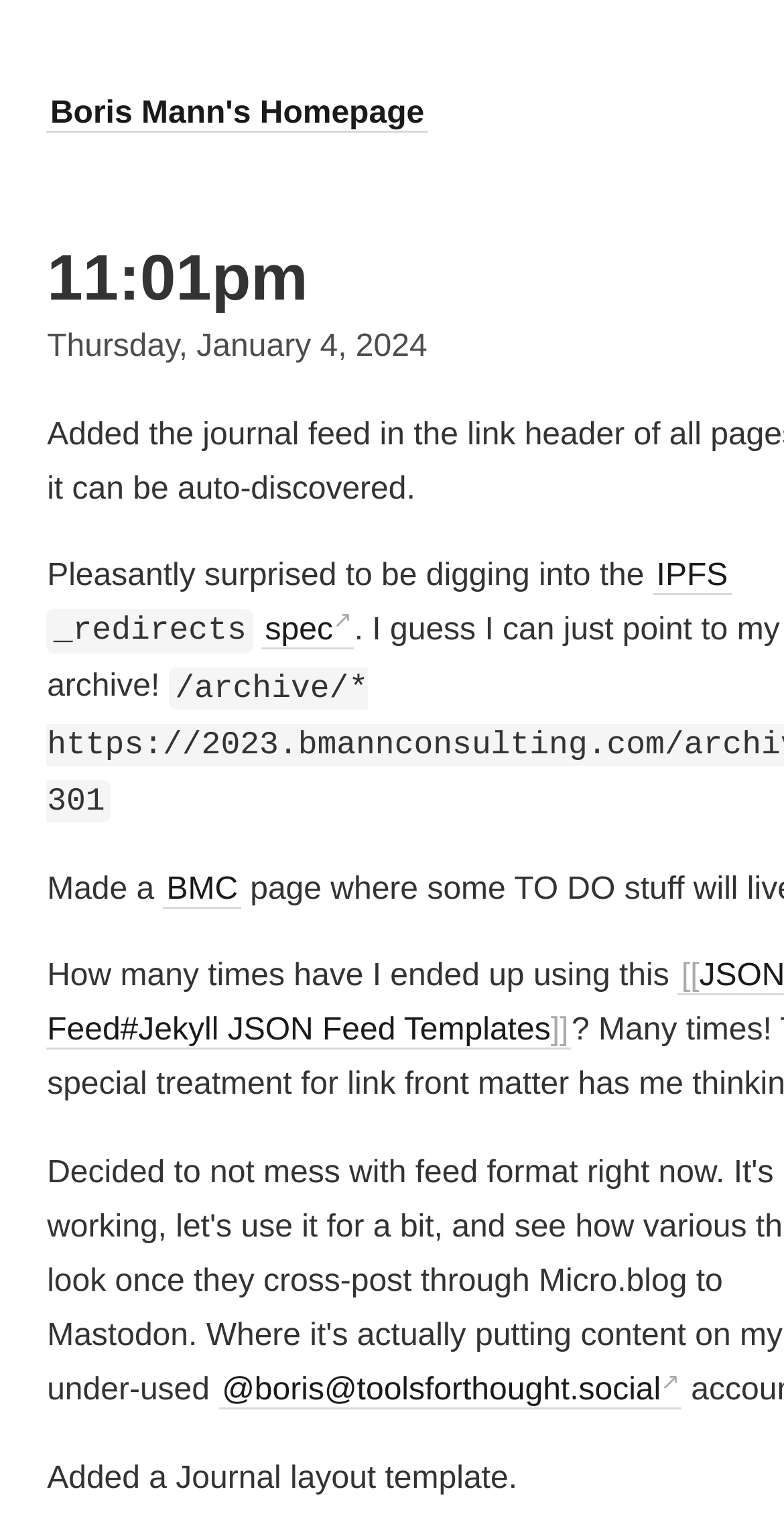Using the information in the image, give a detailed answer to the following question: What is the abbreviation BMC?

The link 'BMC' is mentioned in the text, but its meaning or expansion is not specified on the webpage.